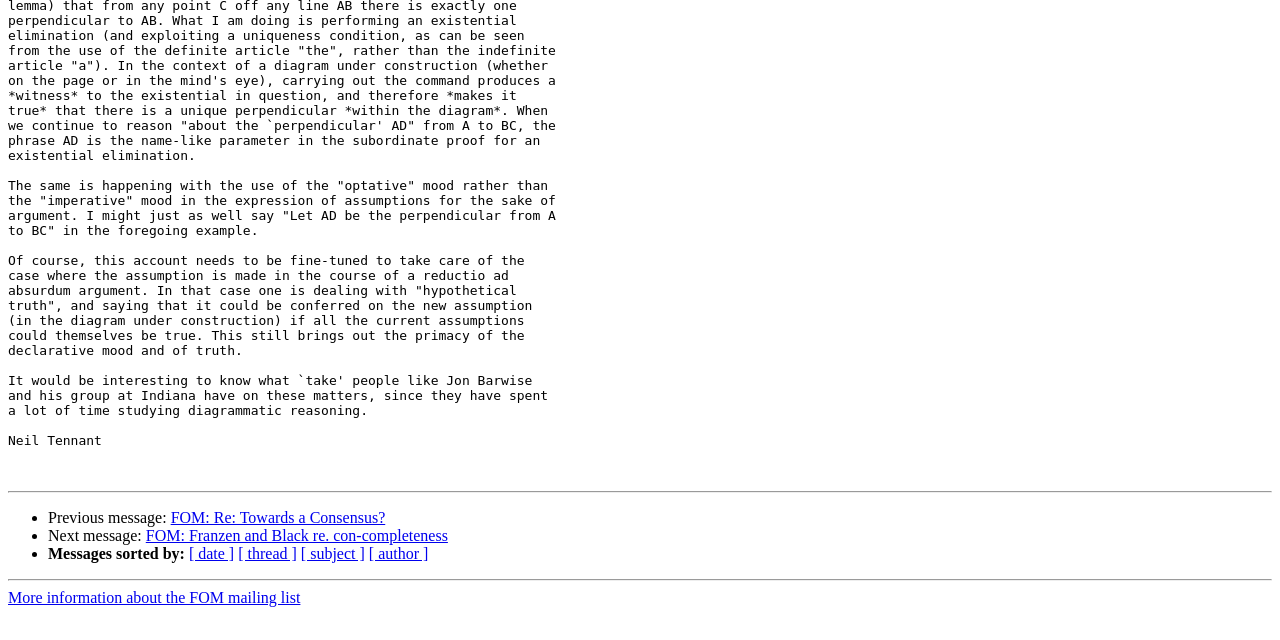Predict the bounding box of the UI element based on the description: "FOM: Re: Towards a Consensus?". The coordinates should be four float numbers between 0 and 1, formatted as [left, top, right, bottom].

[0.133, 0.796, 0.301, 0.823]